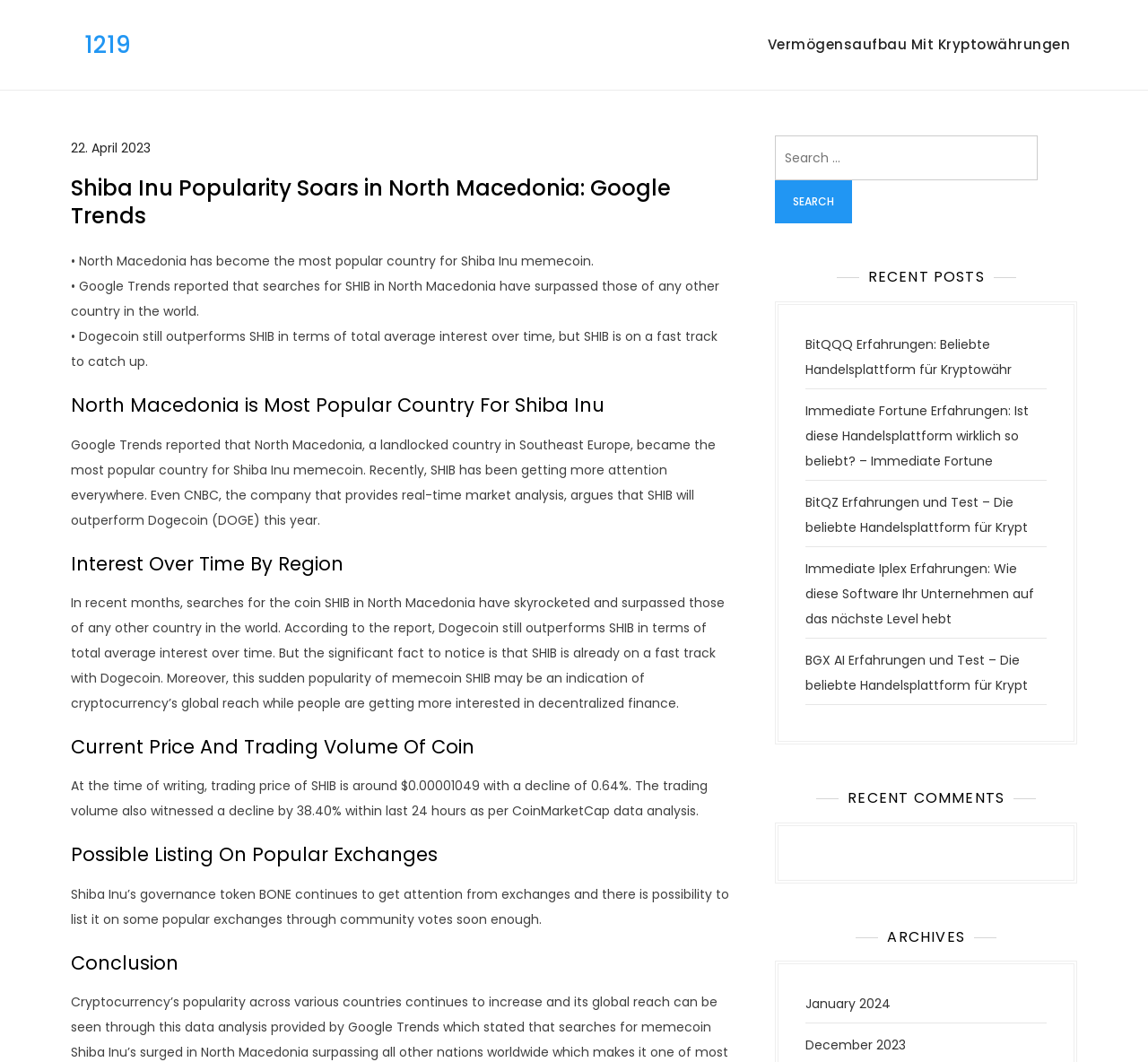Identify the bounding box coordinates necessary to click and complete the given instruction: "Read the recent post about BitQQQ Erfahrungen".

[0.702, 0.316, 0.882, 0.356]